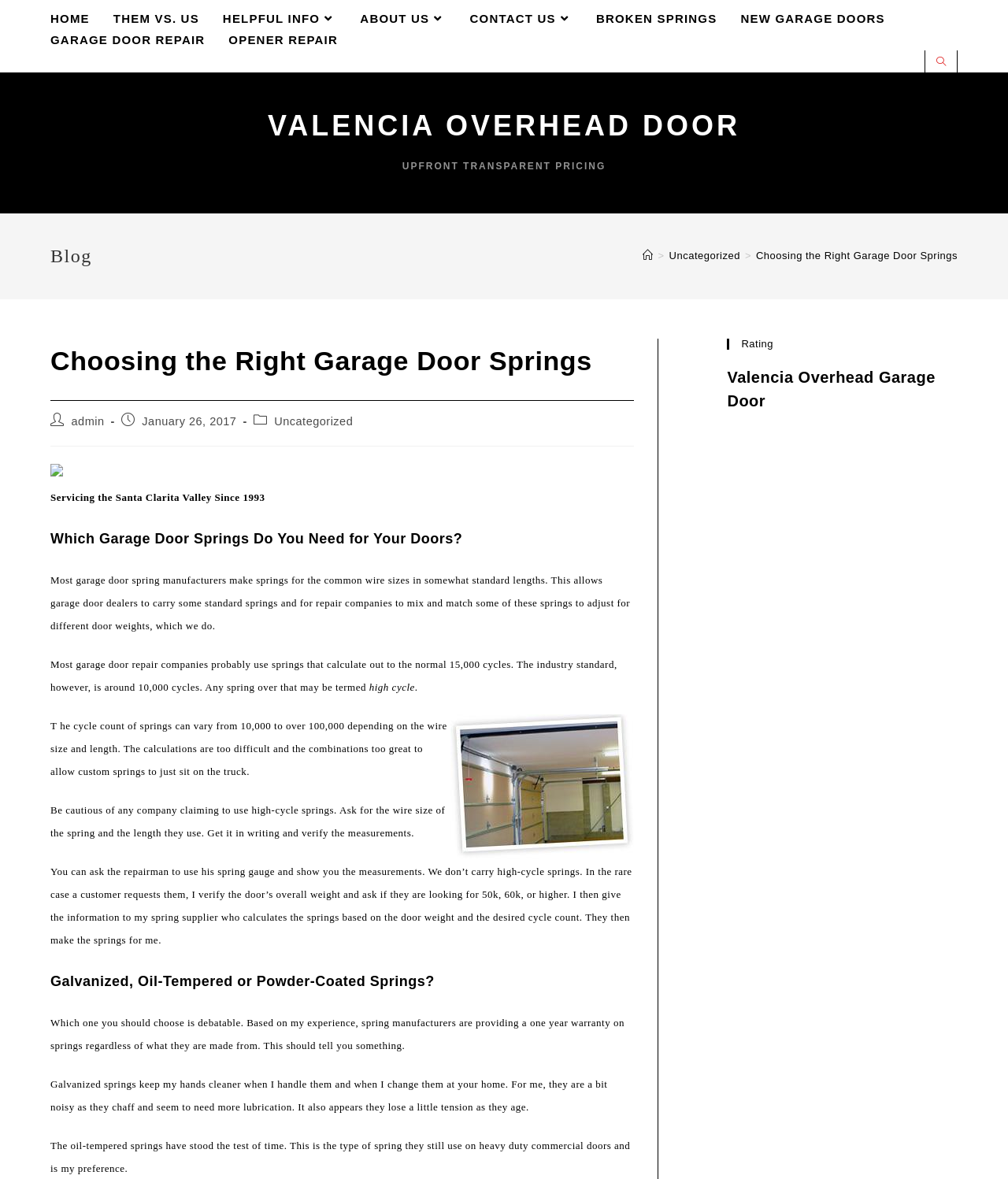Can you look at the image and give a comprehensive answer to the question:
What is the cycle count of high-cycle springs?

I found the answer by reading the text 'The cycle count of springs can vary from 10,000 to over 100,000 depending on the wire size and length.' which indicates that high-cycle springs have a cycle count of over 100,000.